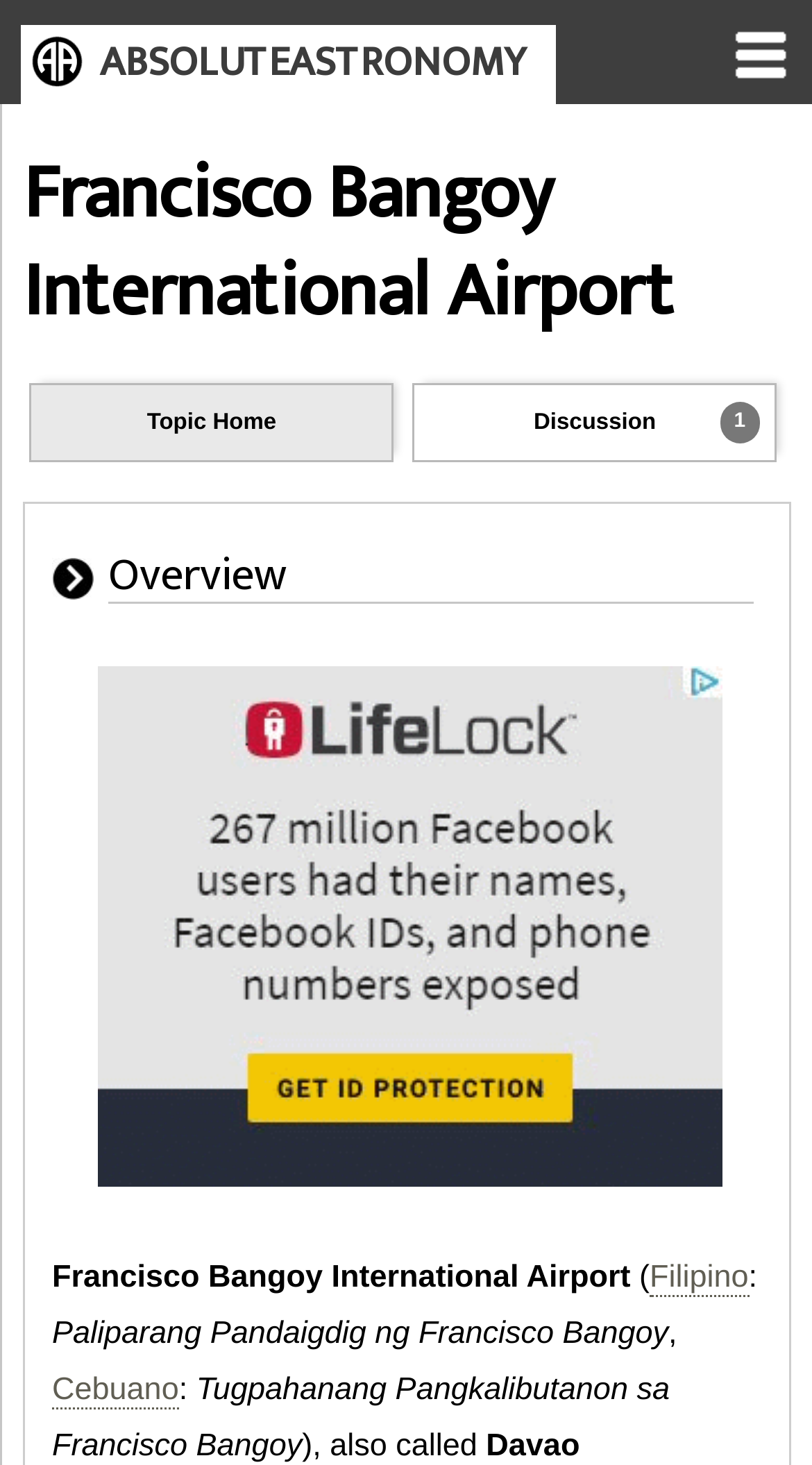How many languages are translations available for?
Please provide a single word or phrase as your answer based on the image.

3